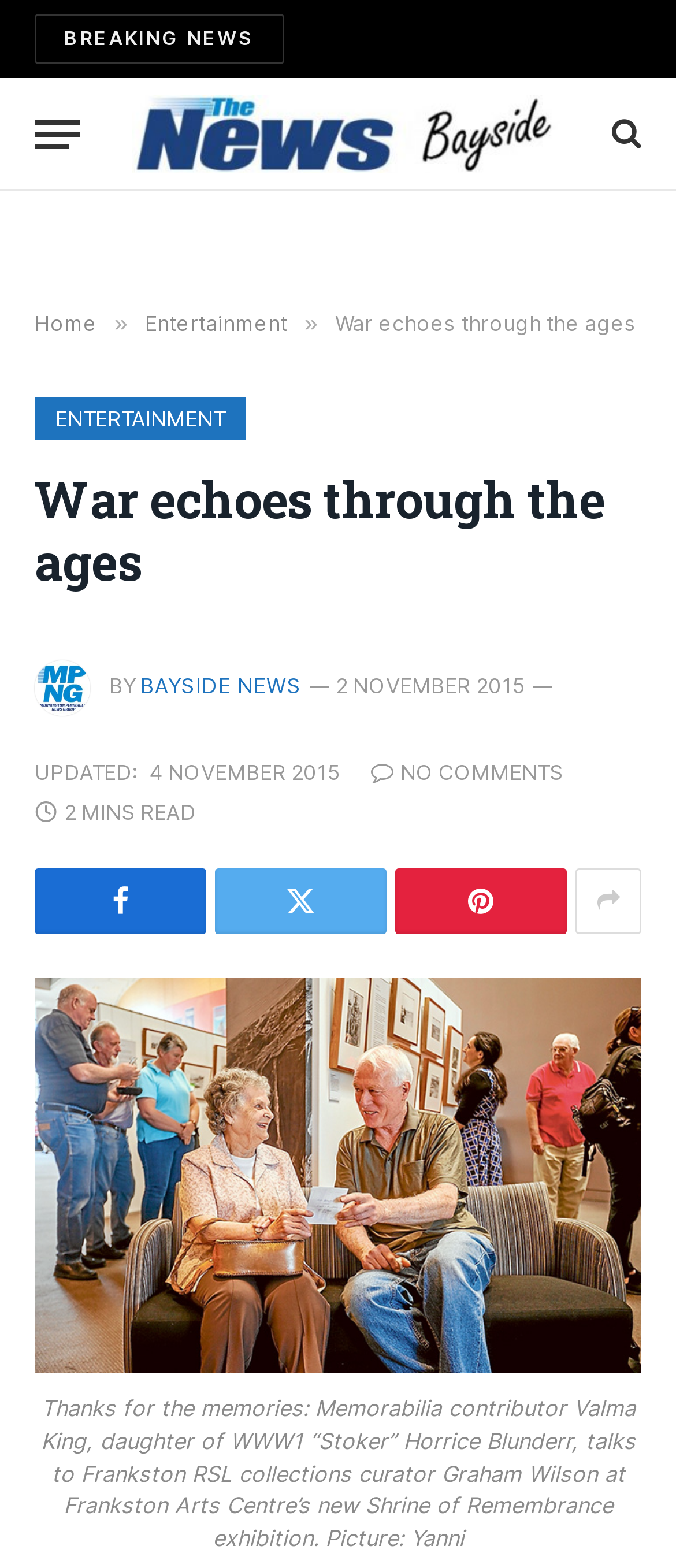What is the topic of the article?
Based on the image, provide a one-word or brief-phrase response.

War echoes through the ages